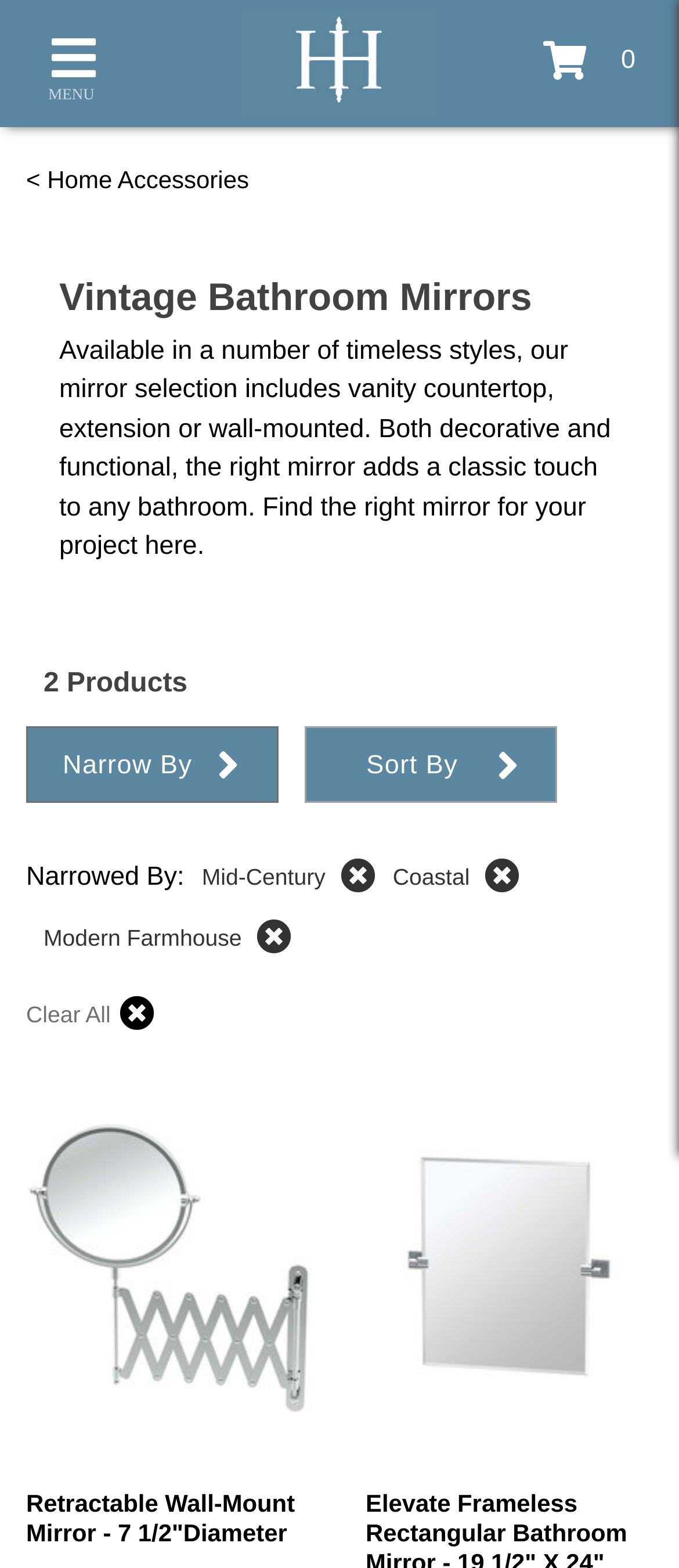Find and specify the bounding box coordinates that correspond to the clickable region for the instruction: "Open the Ghana Branch page".

None